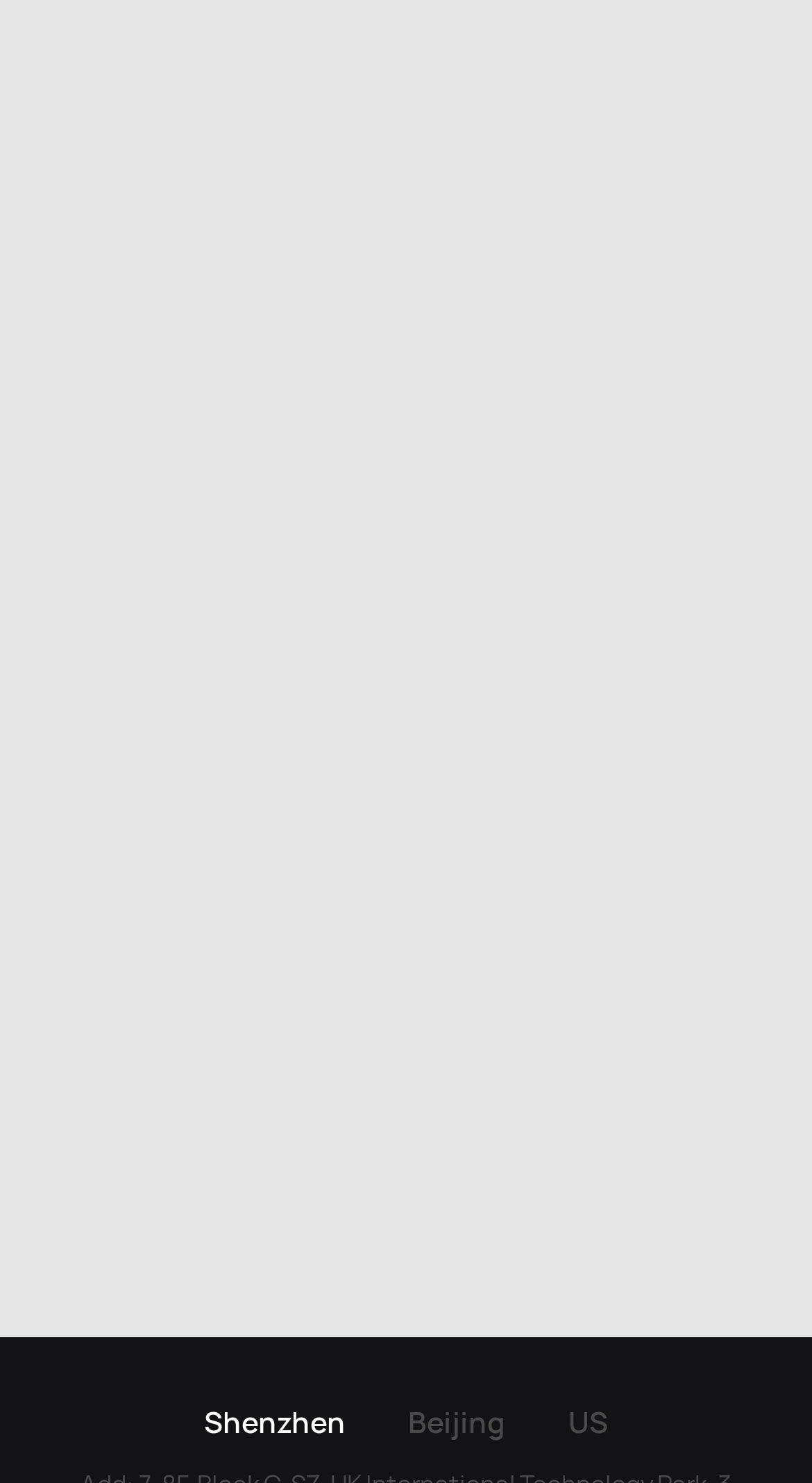How many cities are listed at the bottom?
Identify the answer in the screenshot and reply with a single word or phrase.

3